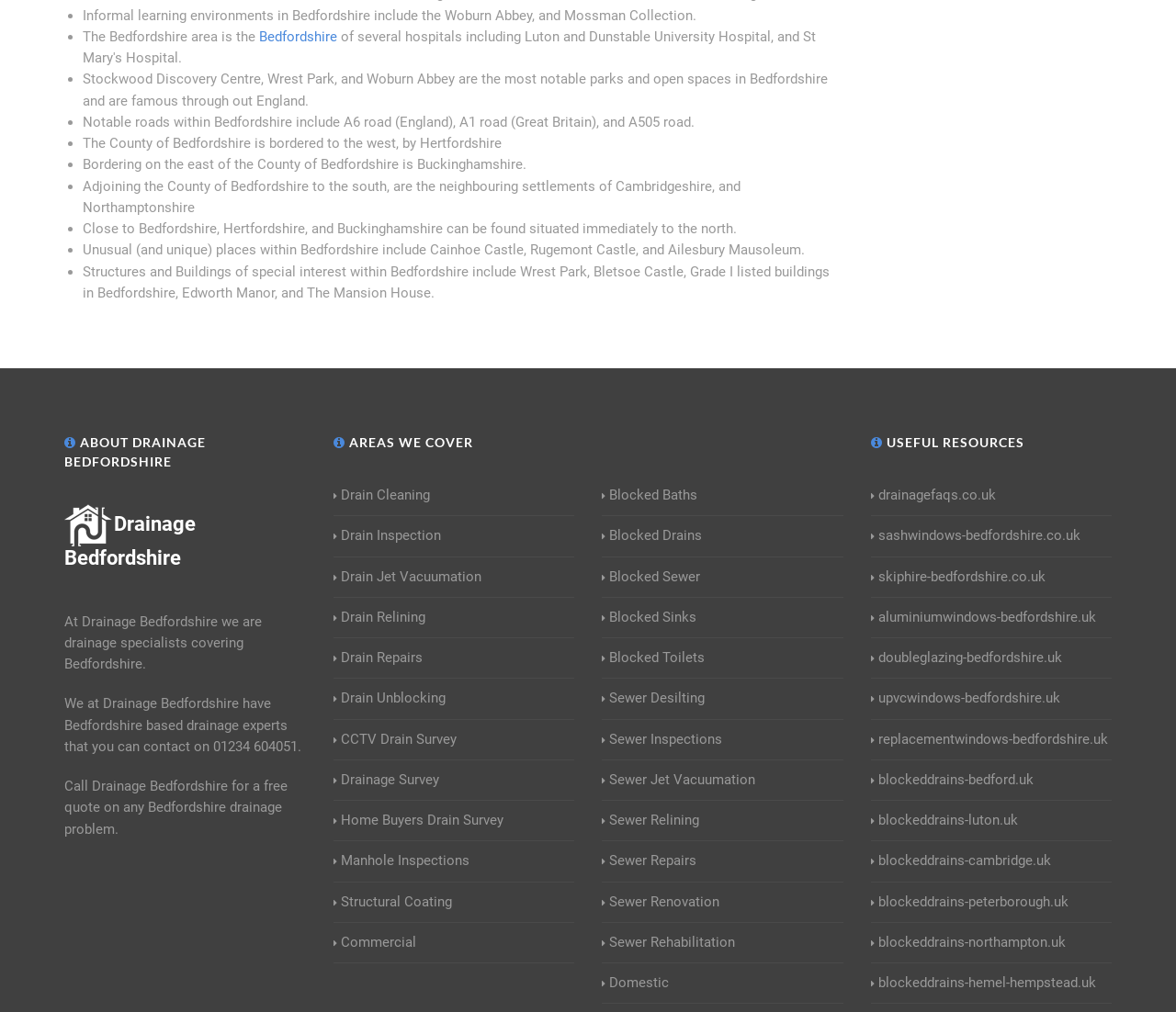Please find the bounding box coordinates of the element's region to be clicked to carry out this instruction: "Learn more about 'Blocked Baths'".

[0.512, 0.479, 0.593, 0.5]